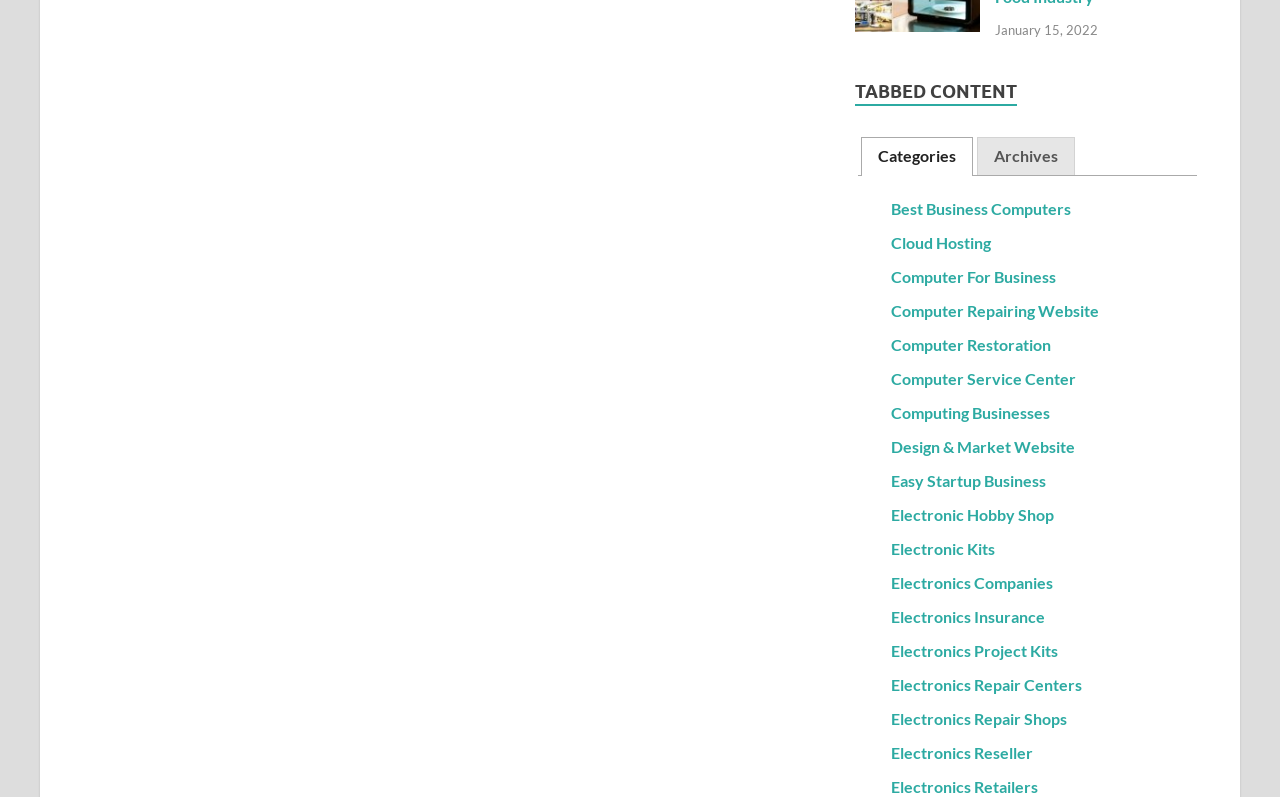Give a one-word or one-phrase response to the question:
How many tabs are there?

2